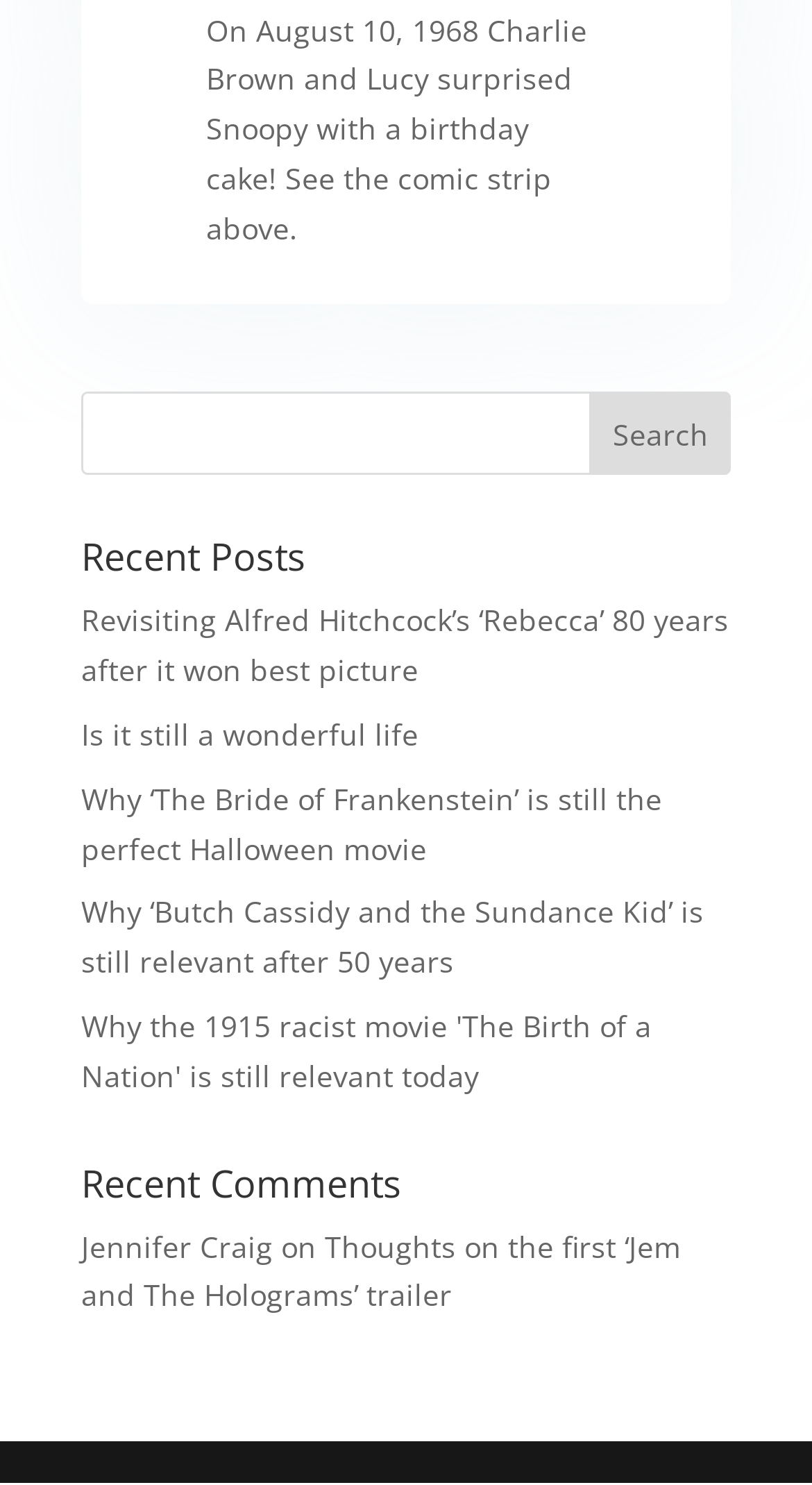How many recent posts are listed?
Answer the question with as much detail as you can, using the image as a reference.

The webpage lists five links under the 'Recent Posts' heading, which are 'Revisiting Alfred Hitchcock’s ‘Rebecca’ 80 years after it won best picture', 'Is it still a wonderful life', 'Why ‘The Bride of Frankenstein’ is still the perfect Halloween movie', 'Why ‘Butch Cassidy and the Sundance Kid’ is still relevant after 50 years', and 'Why the 1915 racist movie 'The Birth of a Nation' is still relevant today'.